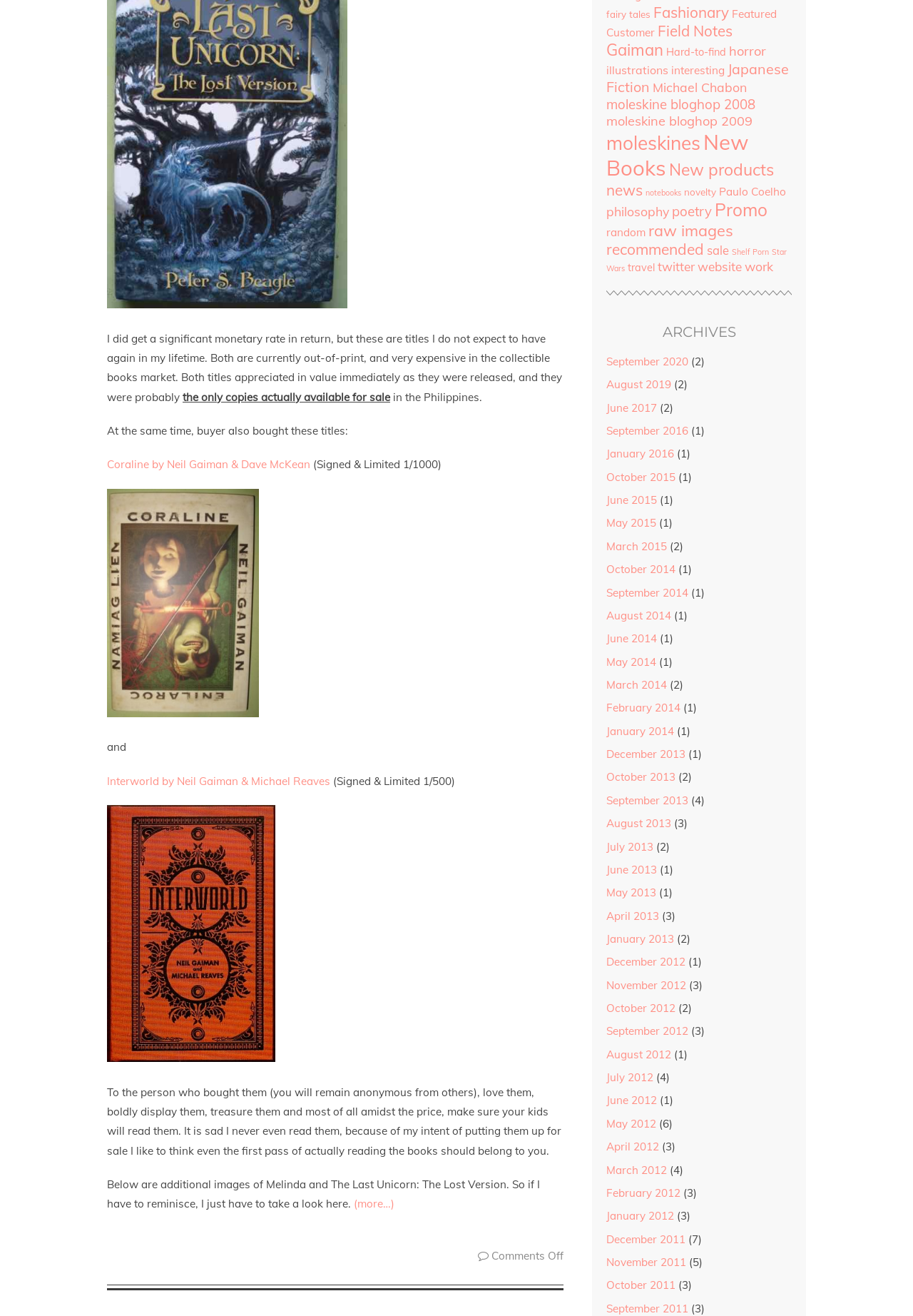How many items are in the 'New Books' category?
Give a one-word or short phrase answer based on the image.

93